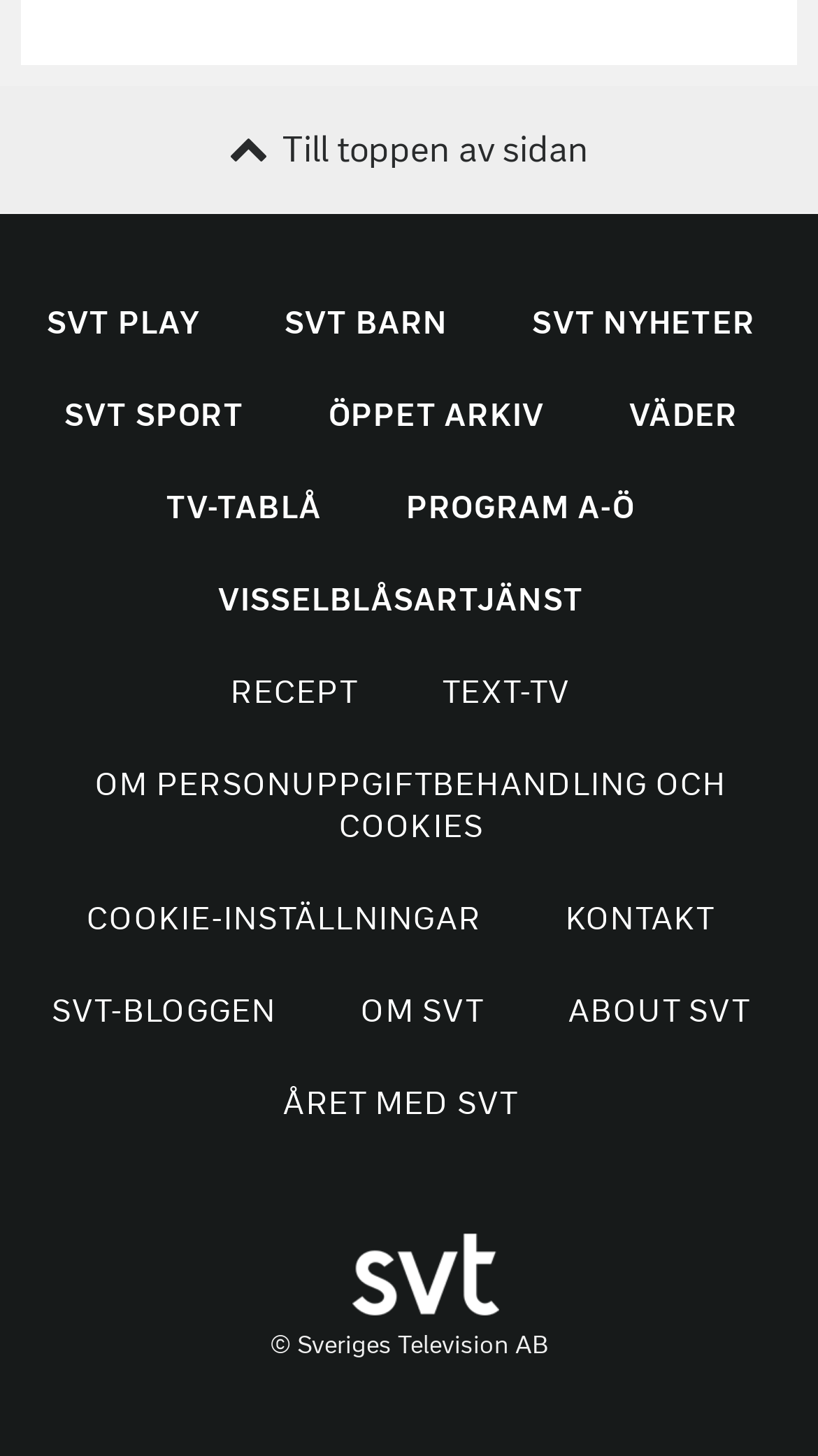How many external links are on the webpage?
Answer the question using a single word or phrase, according to the image.

15